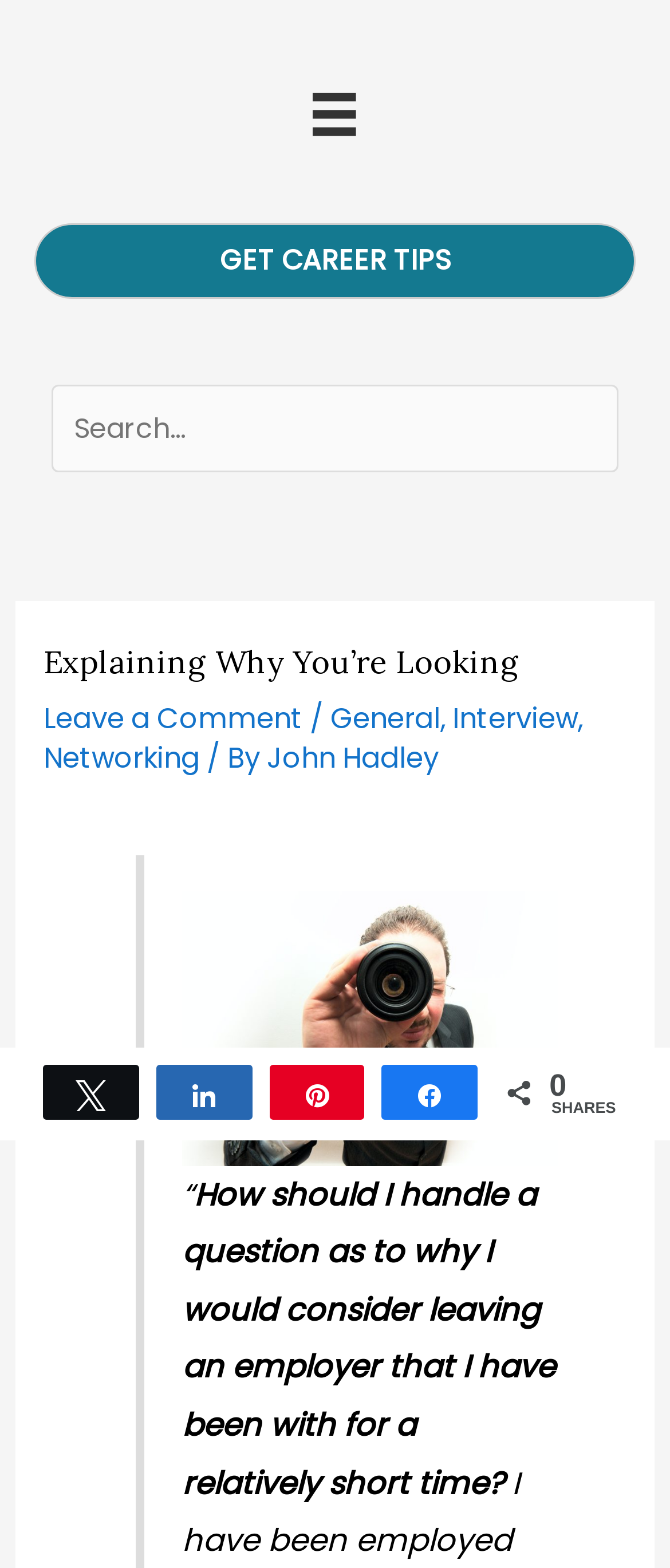What is the image description in the article?
Based on the screenshot, provide your answer in one word or phrase.

Looking Through Spyglass